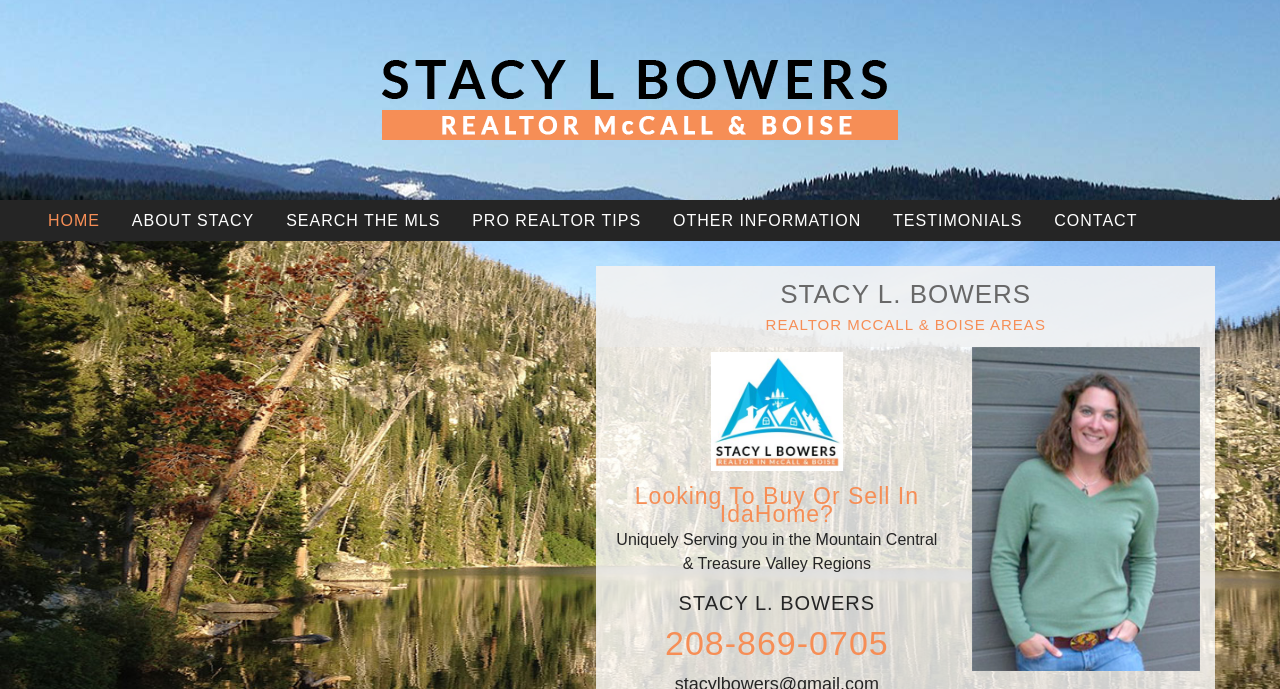Give a one-word or short-phrase answer to the following question: 
What is the name of the realtor?

Stacy L. Bowers